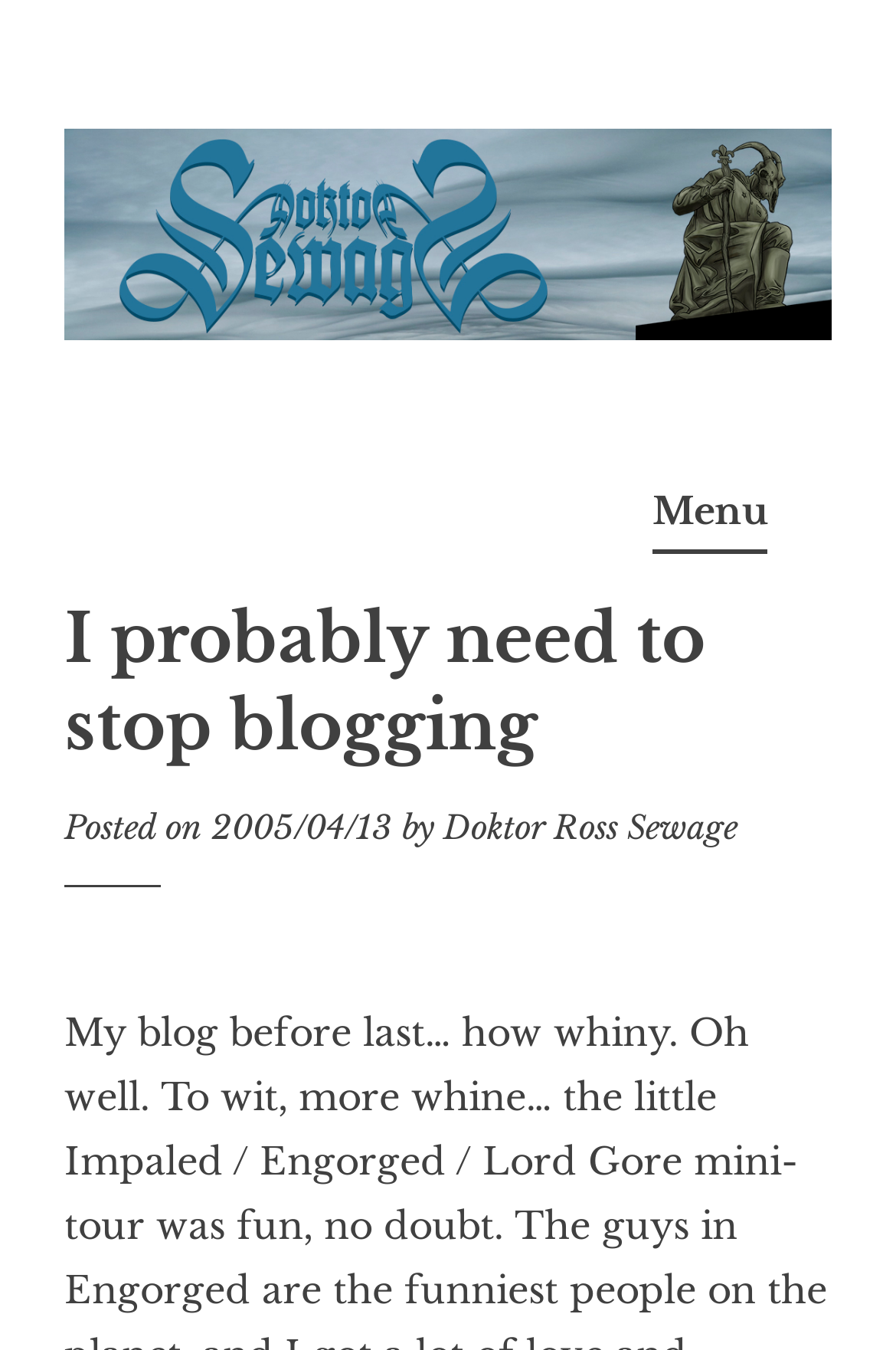Locate the UI element described by parent_node: Skip to content and provide its bounding box coordinates. Use the format (top-left x, top-left y, bottom-right x, bottom-right y) with all values as floating point numbers between 0 and 1.

[0.072, 0.095, 0.928, 0.252]